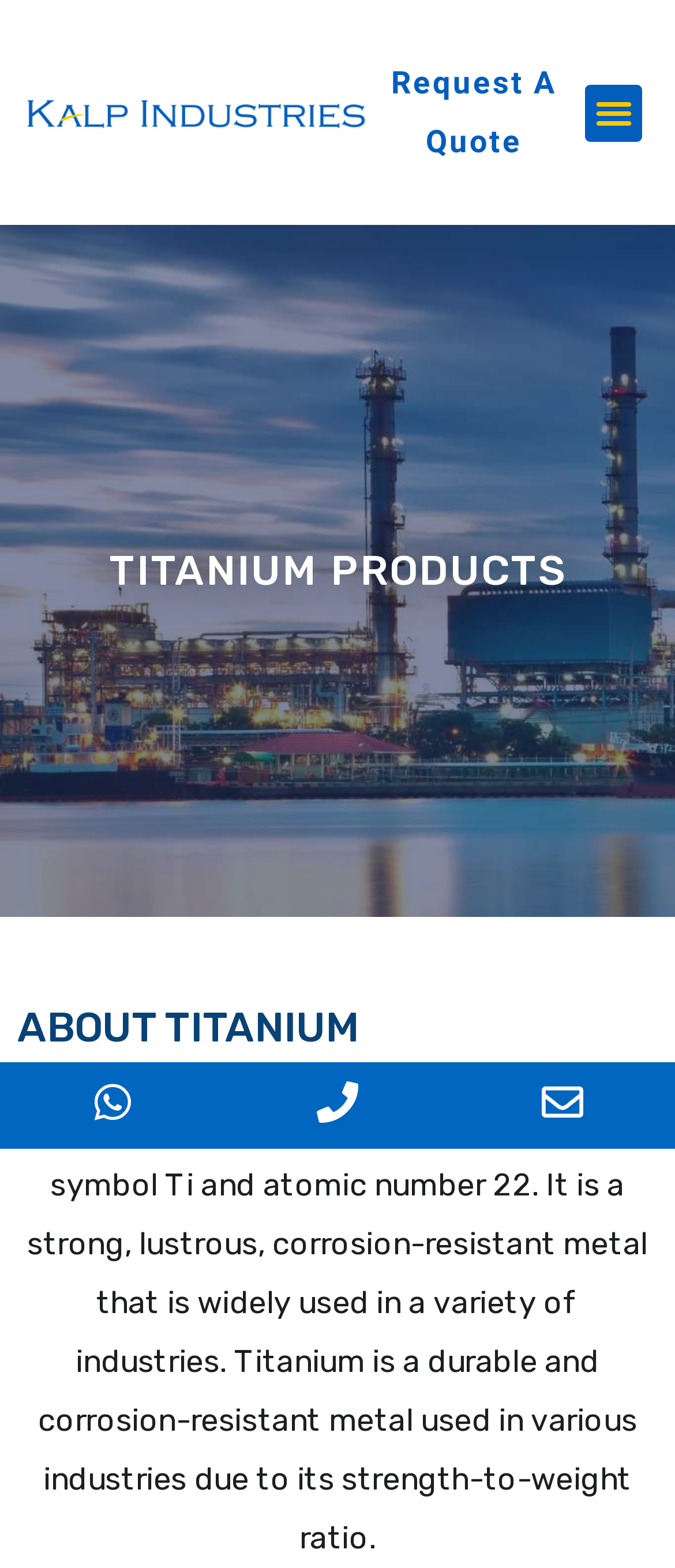Given the element description Menu, specify the bounding box coordinates of the corresponding UI element in the format (top-left x, top-left y, bottom-right x, bottom-right y). All values must be between 0 and 1.

[0.867, 0.054, 0.952, 0.09]